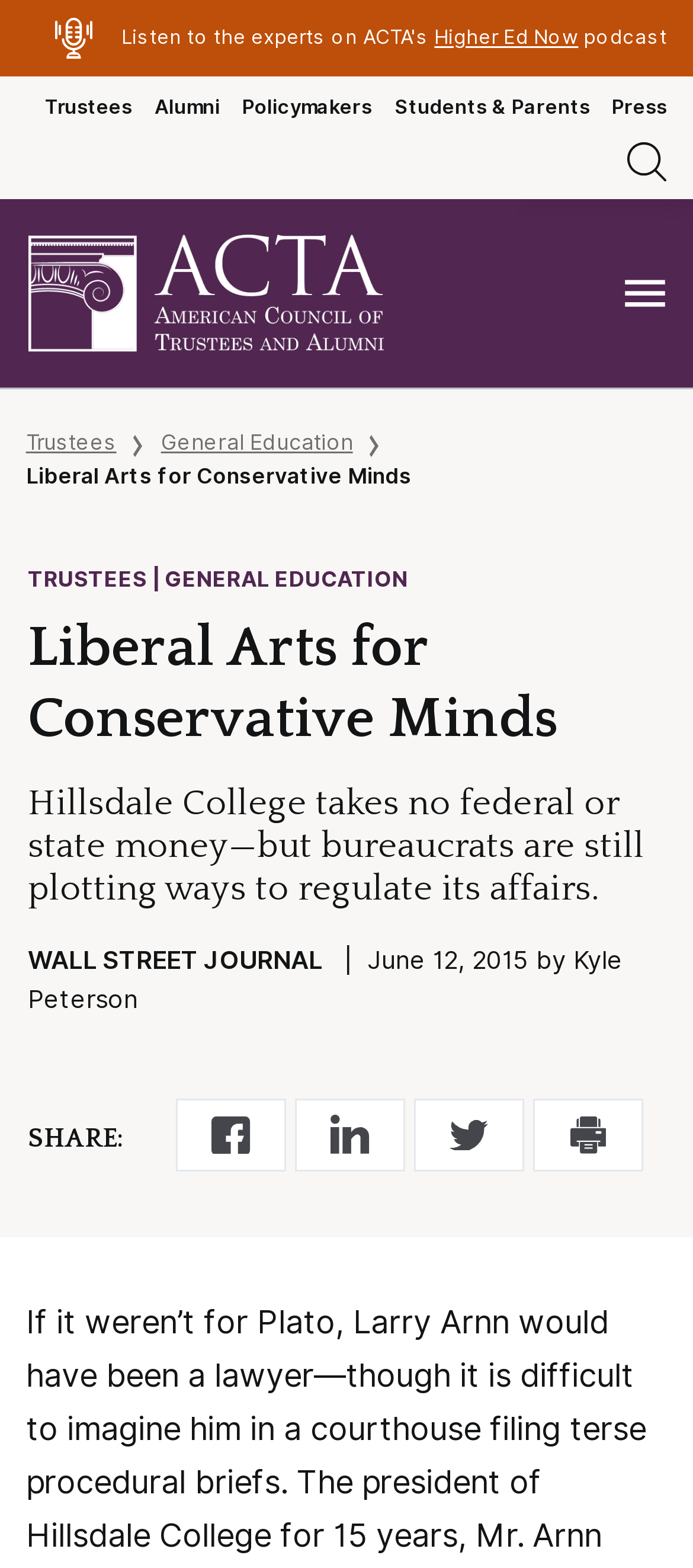Find the bounding box coordinates of the element I should click to carry out the following instruction: "Explore Research Training & Advice".

None